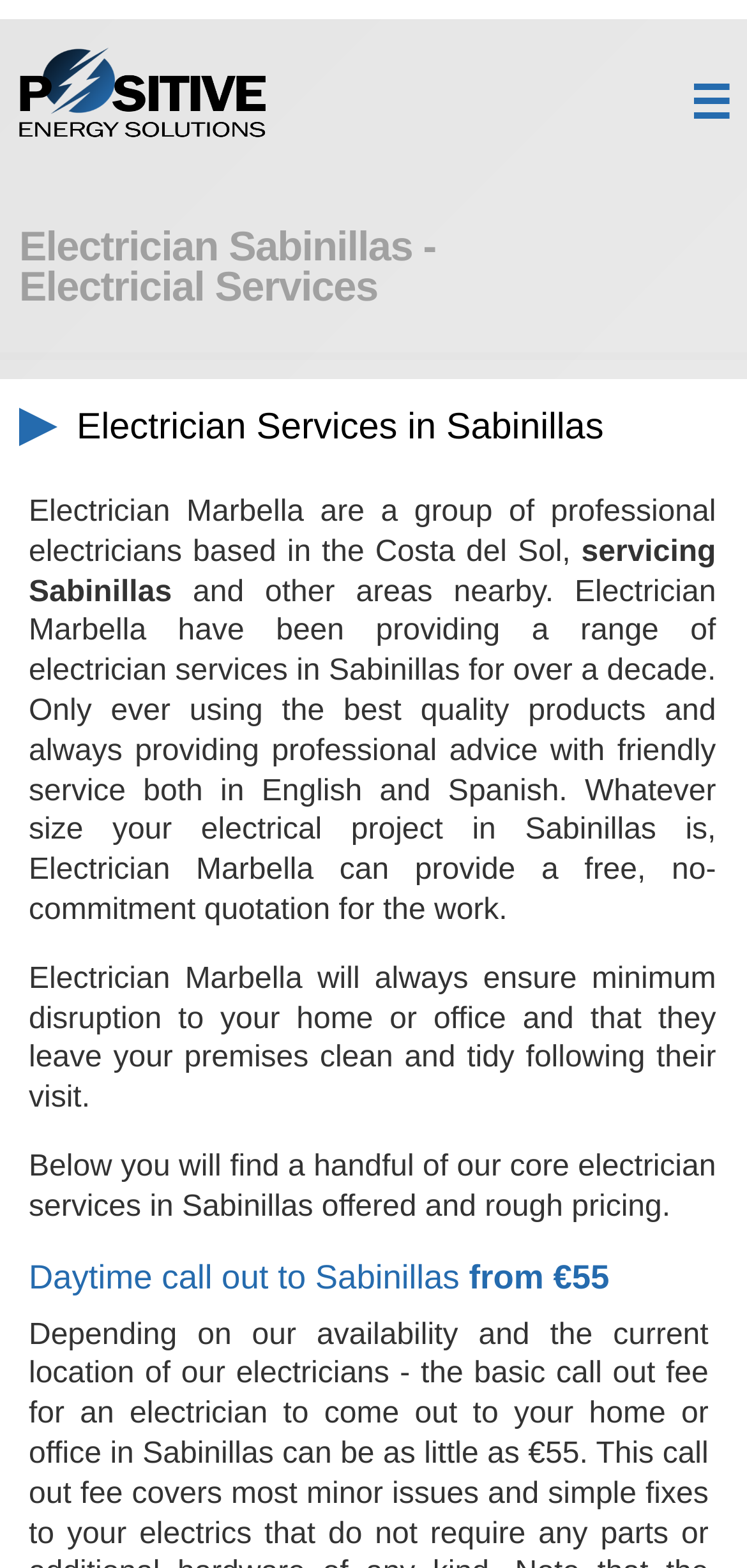Please identify the bounding box coordinates of the element's region that should be clicked to execute the following instruction: "Get a quote for electrical project". The bounding box coordinates must be four float numbers between 0 and 1, i.e., [left, top, right, bottom].

[0.038, 0.802, 0.816, 0.827]